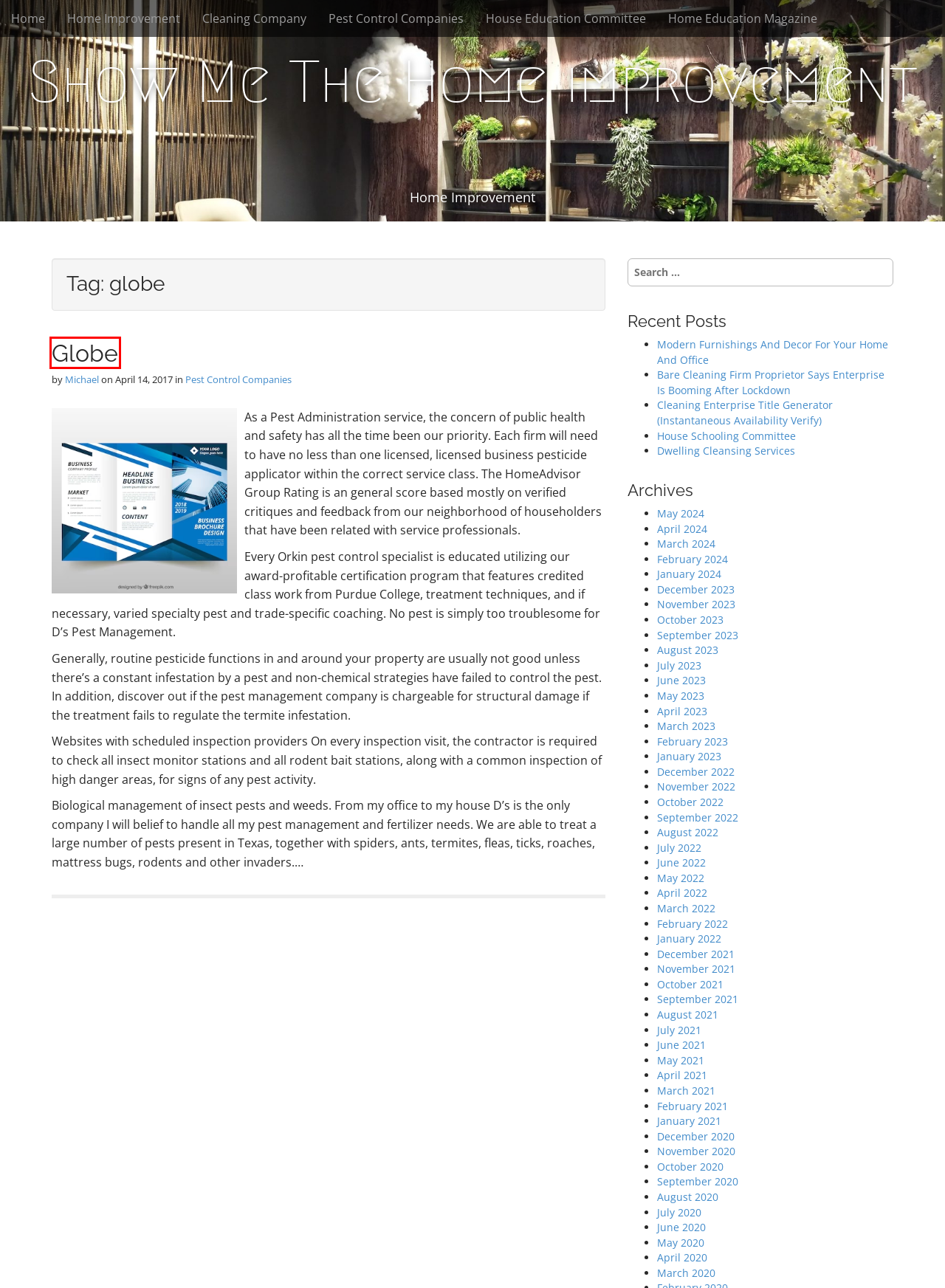Given a webpage screenshot featuring a red rectangle around a UI element, please determine the best description for the new webpage that appears after the element within the bounding box is clicked. The options are:
A. October 2021 - Show Me The Home improvement
B. September 2020 - Show Me The Home improvement
C. February 2021 - Show Me The Home improvement
D. December 2020 - Show Me The Home improvement
E. February 2022 - Show Me The Home improvement
F. November 2022 - Show Me The Home improvement
G. Globe - Show Me The Home improvement
H. April 2022 - Show Me The Home improvement

G